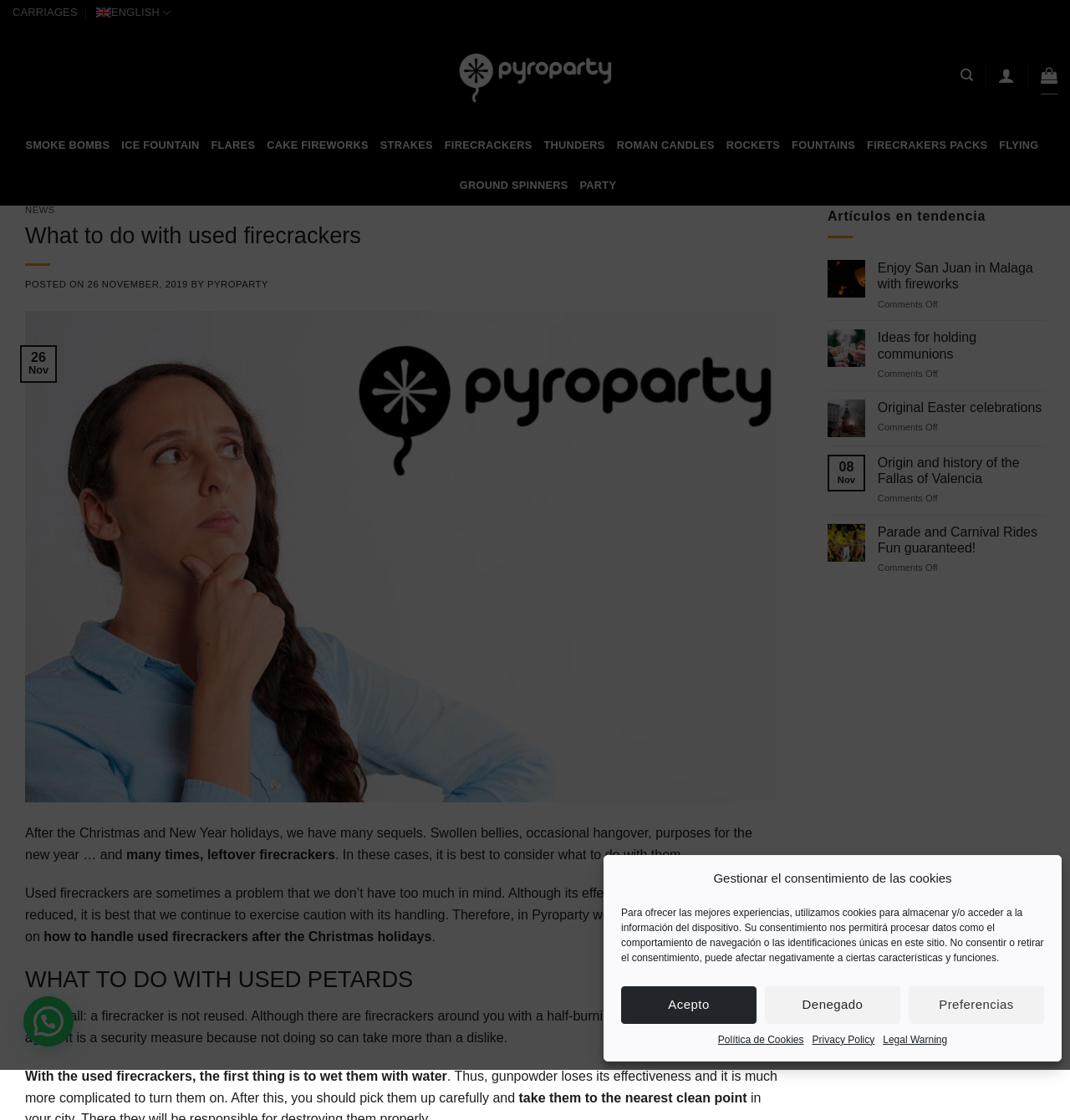Identify the bounding box of the UI component described as: "Denegado".

[0.715, 0.88, 0.841, 0.914]